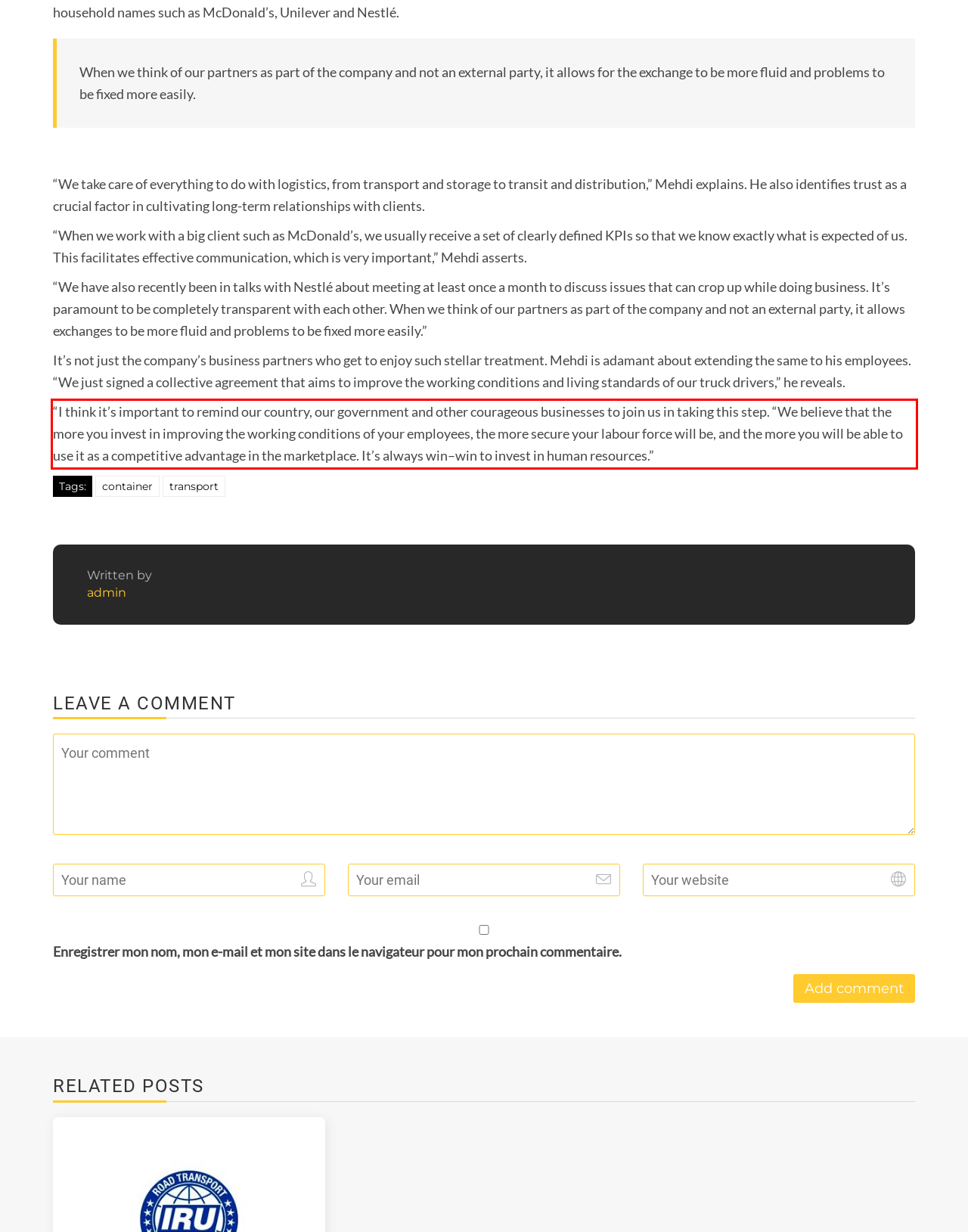Please extract the text content from the UI element enclosed by the red rectangle in the screenshot.

“I think it’s important to remind our country, our government and other courageous businesses to join us in taking this step. “We believe that the more you invest in improving the working conditions of your employees, the more secure your labour force will be, and the more you will be able to use it as a competitive advantage in the marketplace. It’s always win–win to invest in human resources.”